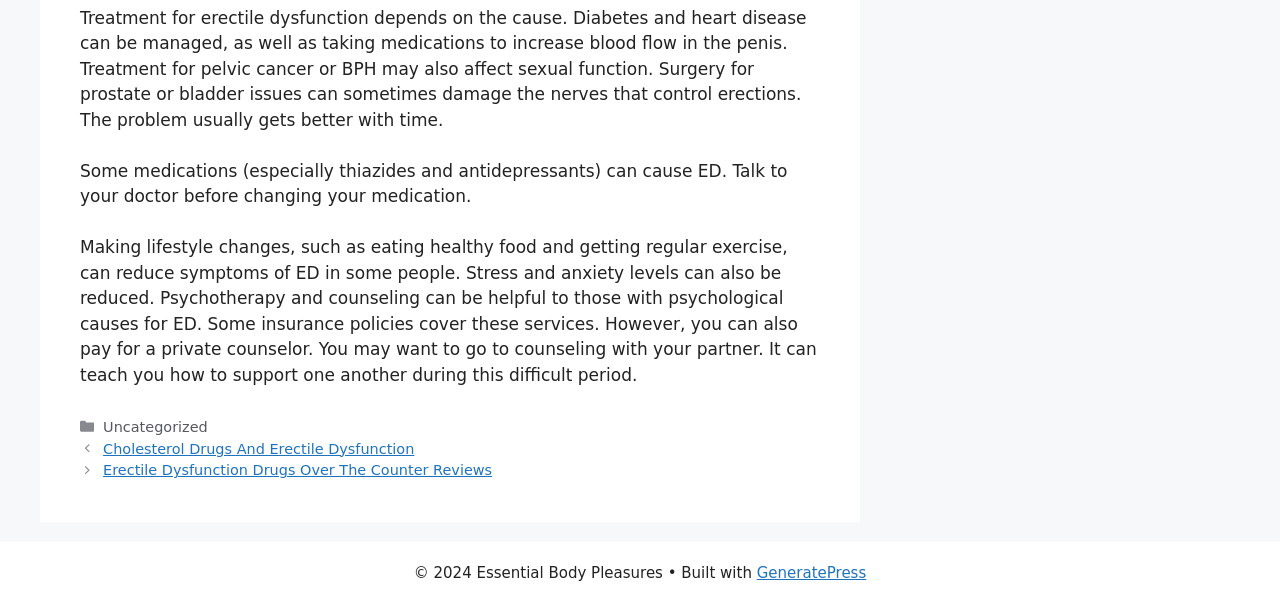What is the purpose of counseling for erectile dysfunction?
From the image, respond with a single word or phrase.

To reduce stress and anxiety